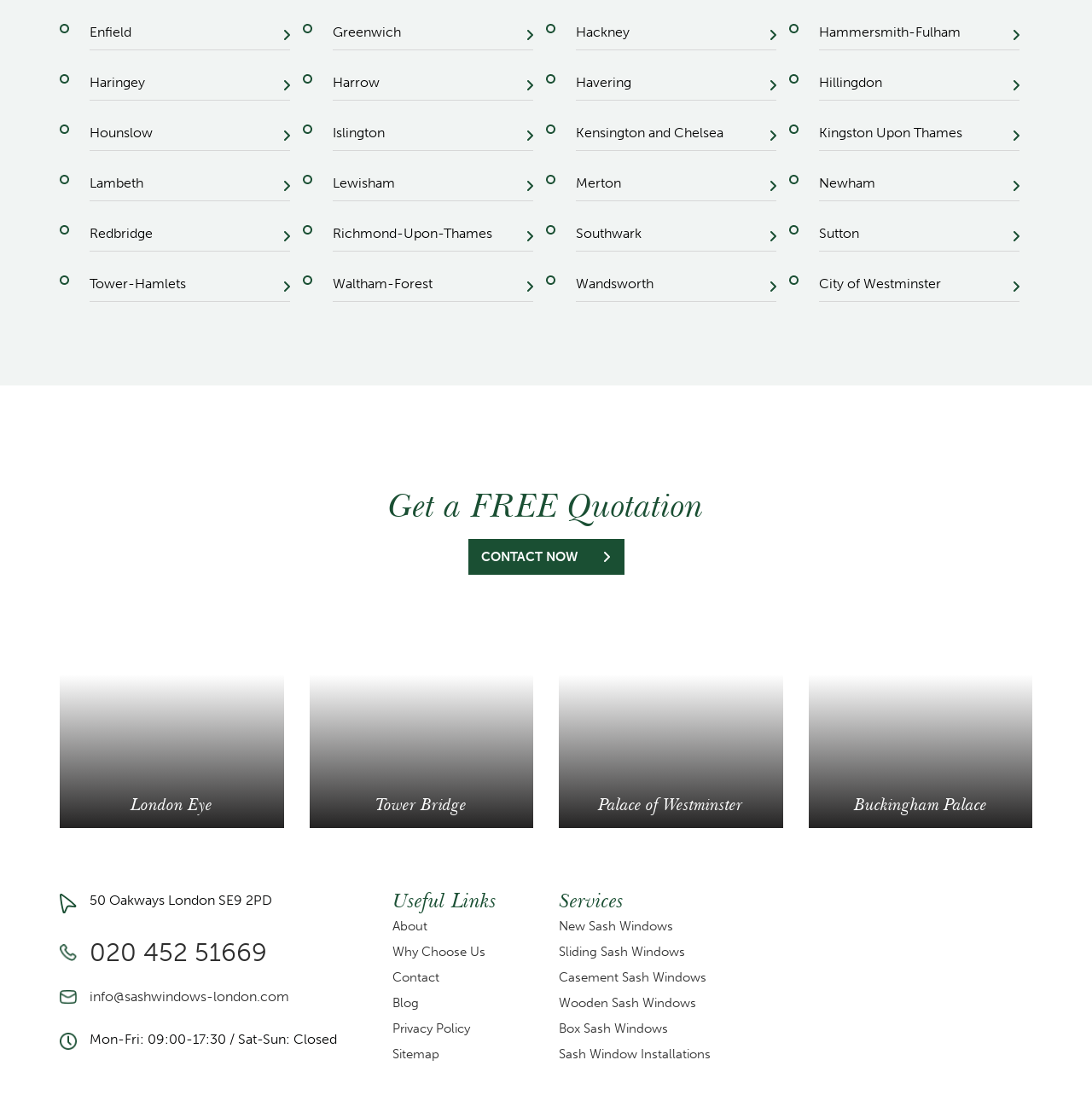Respond to the following question with a brief word or phrase:
What is the address of the company?

50 Oakways London SE9 2PD